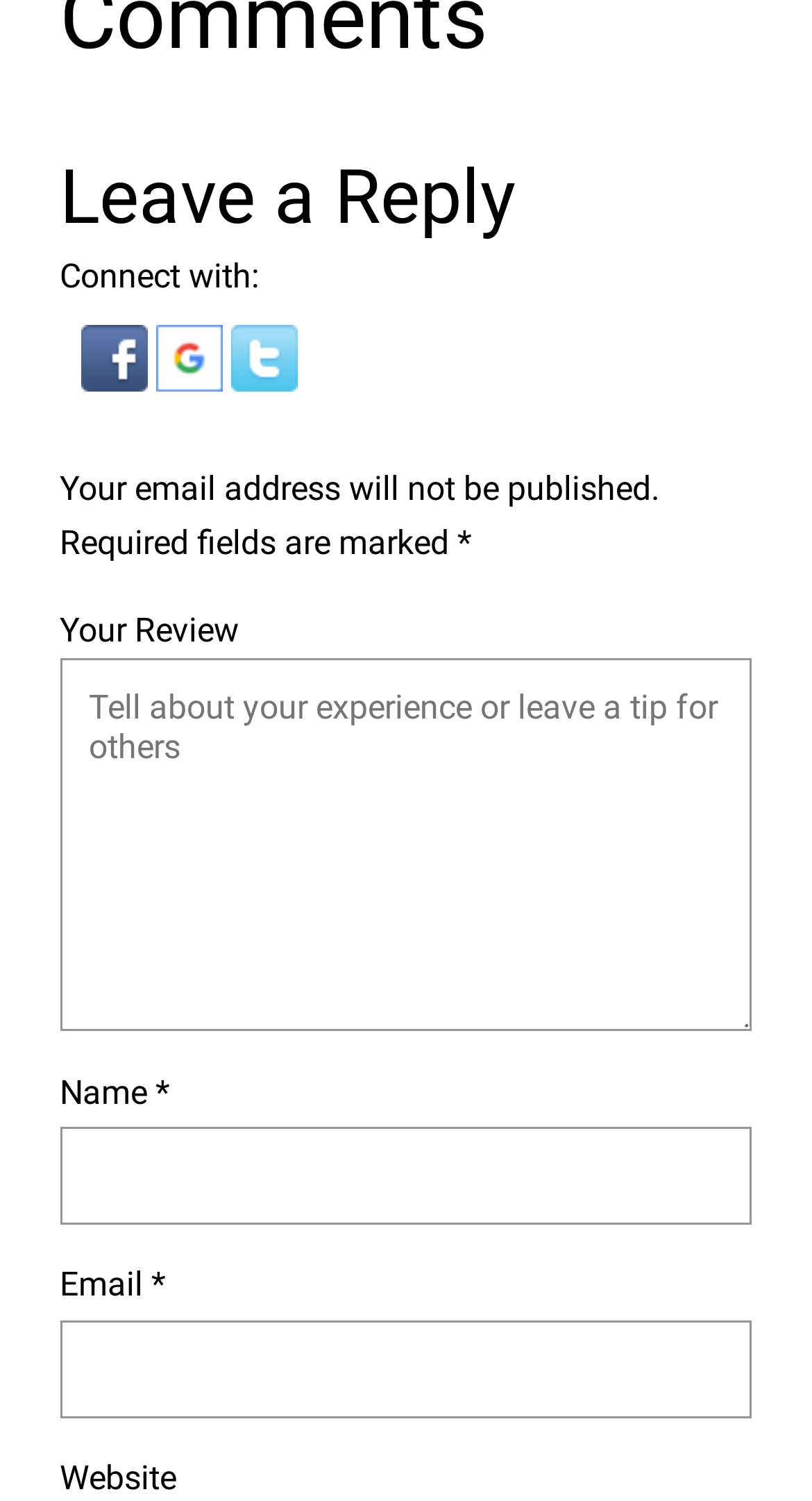Look at the image and give a detailed response to the following question: How many required fields are there in the form?

The form has three required fields: 'Your Review', 'Name', and 'Email', which are marked with an asterisk (*) symbol.